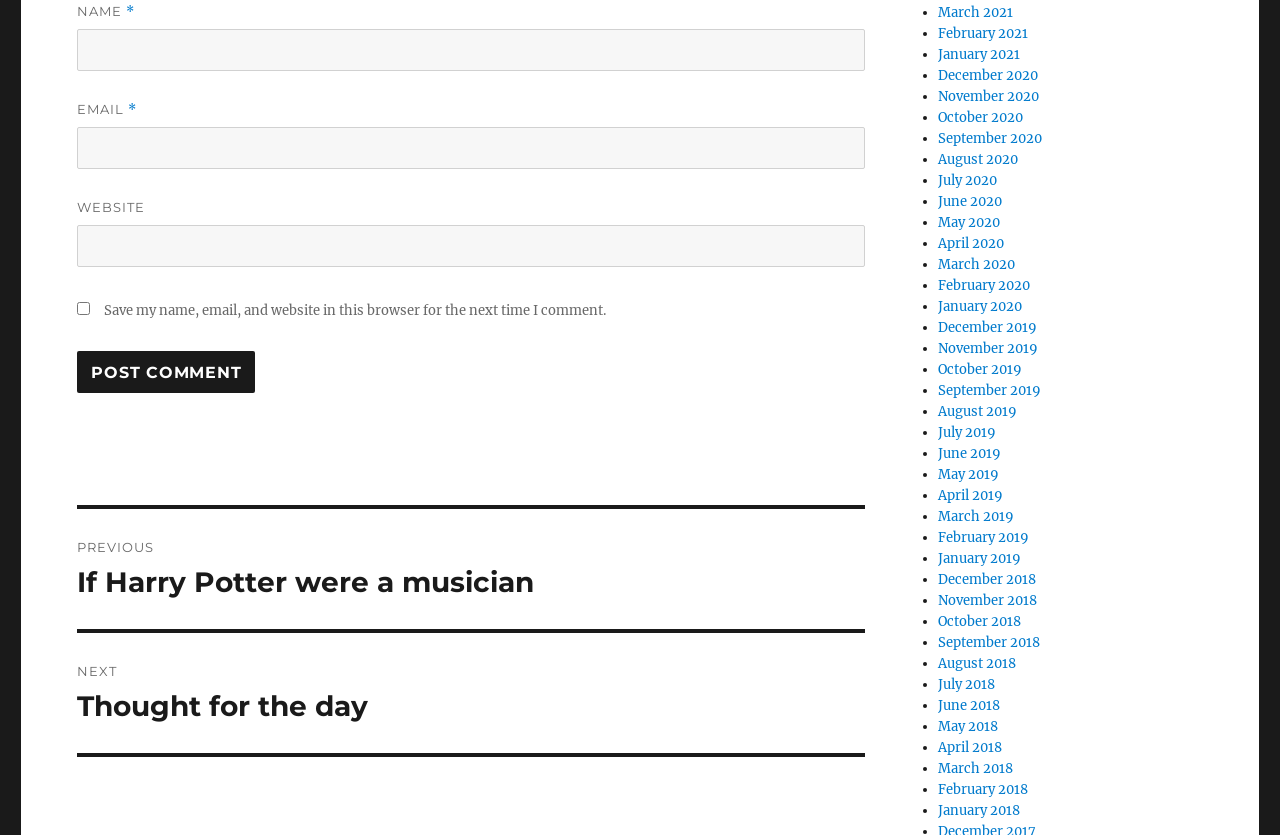From the details in the image, provide a thorough response to the question: What is the navigation section for?

The navigation section contains links labeled 'Previous post' and 'Next post', which suggests that it is used to navigate between posts or articles on the website.